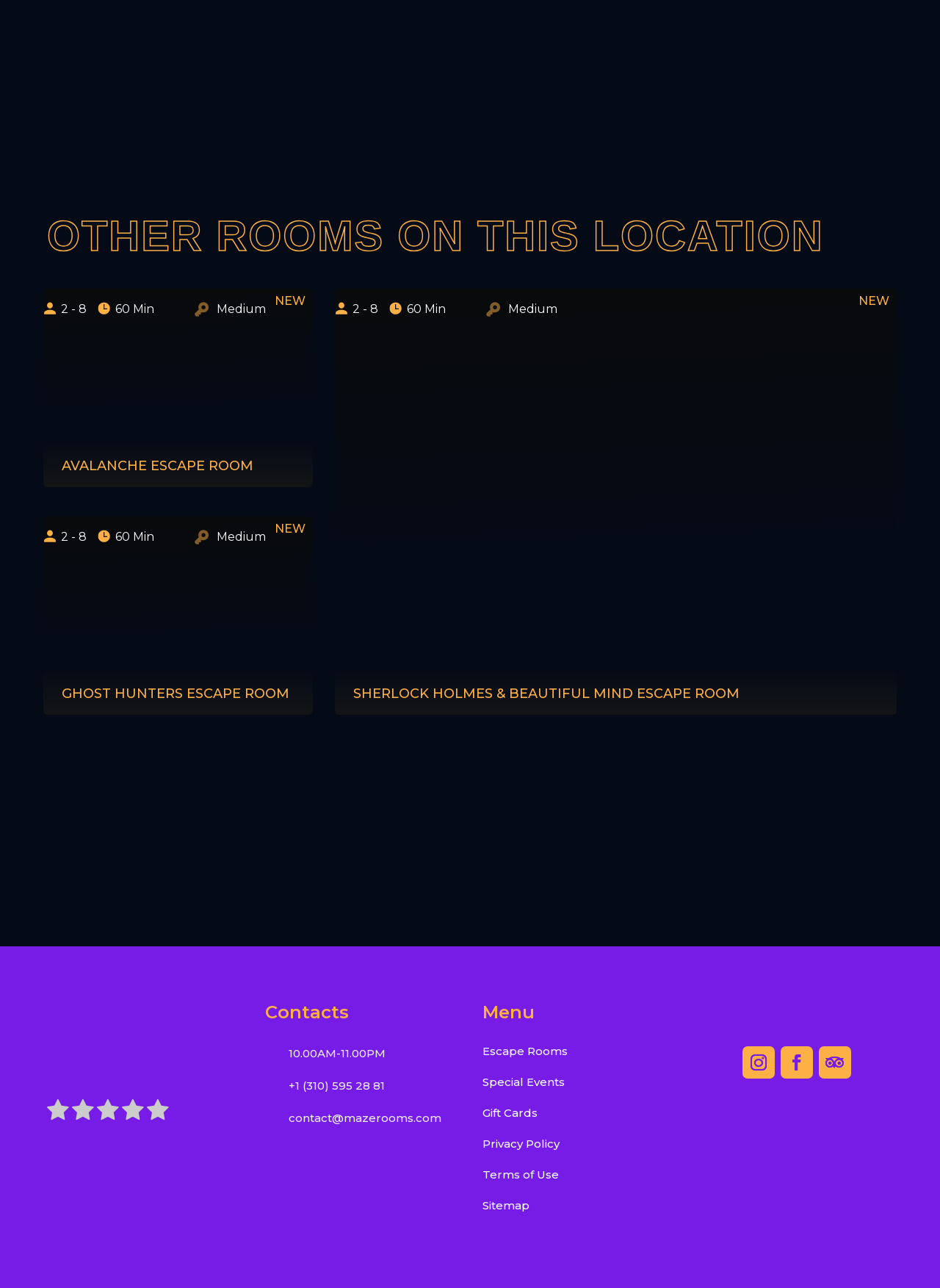Indicate the bounding box coordinates of the element that needs to be clicked to satisfy the following instruction: "Click on 'Escape Rooms'". The coordinates should be four float numbers between 0 and 1, i.e., [left, top, right, bottom].

[0.514, 0.81, 0.604, 0.821]